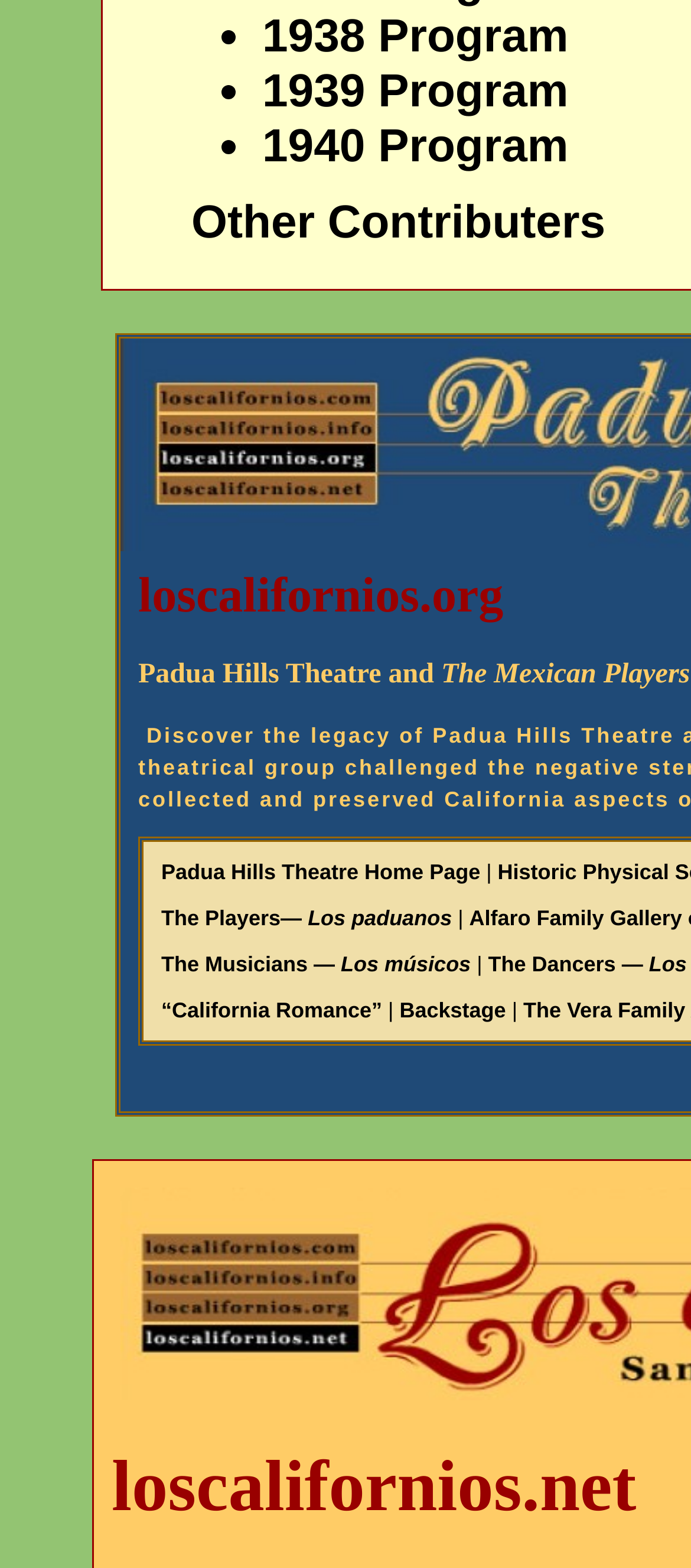Please determine the bounding box coordinates of the area that needs to be clicked to complete this task: 'Click on Quality link'. The coordinates must be four float numbers between 0 and 1, formatted as [left, top, right, bottom].

None